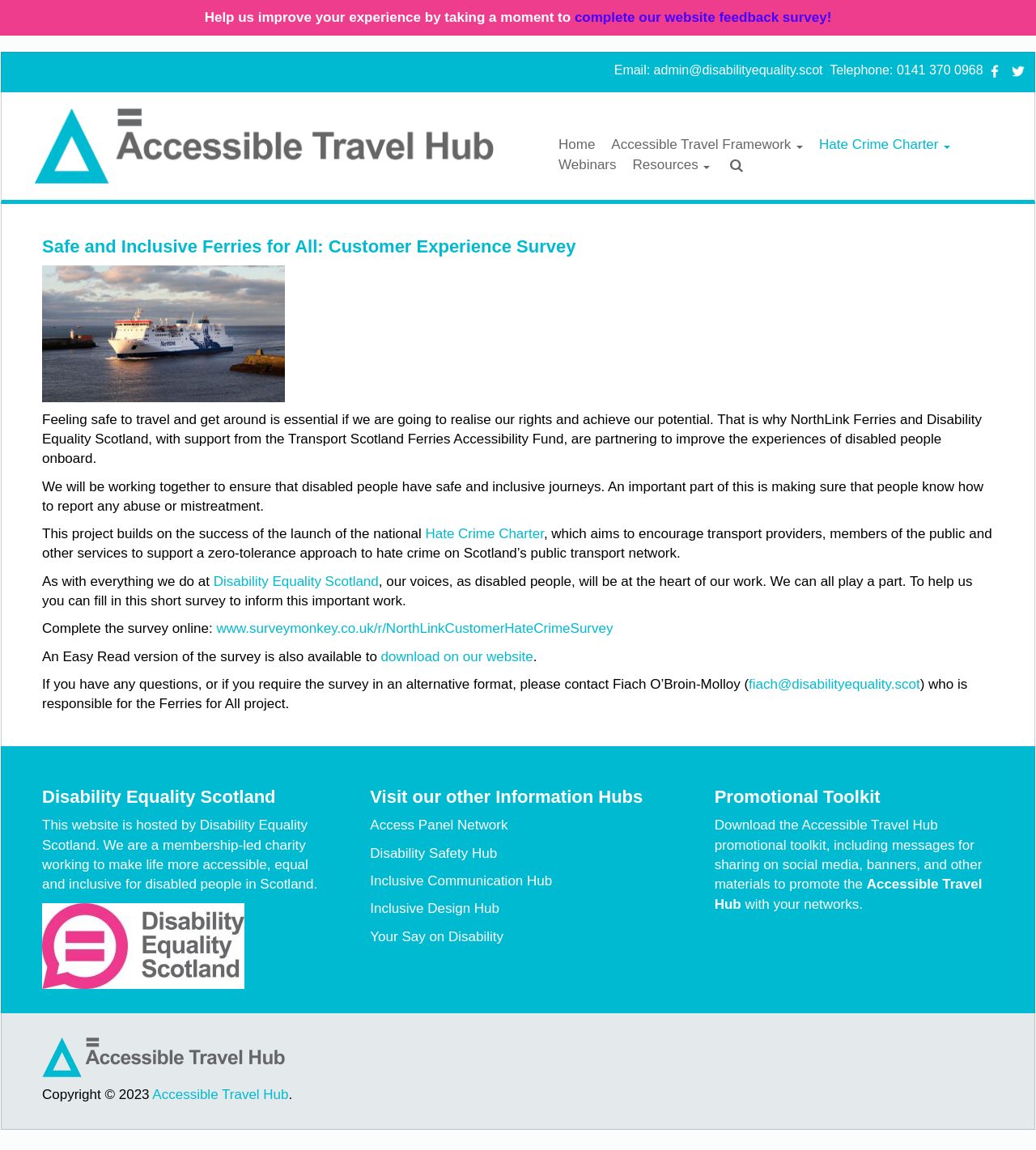Can you find the bounding box coordinates for the element that needs to be clicked to execute this instruction: "View the sitemap"? The coordinates should be given as four float numbers between 0 and 1, i.e., [left, top, right, bottom].

None